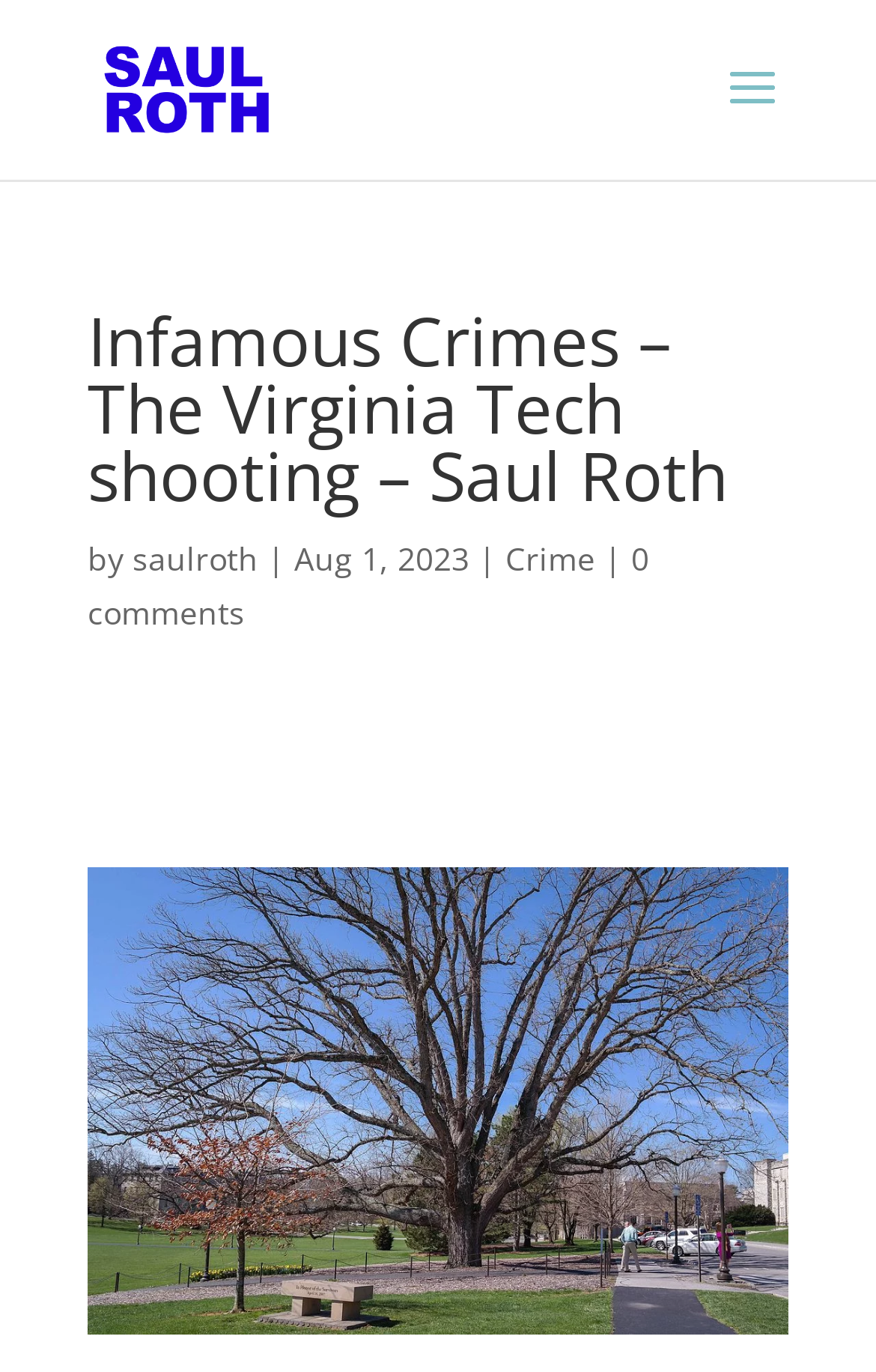How many comments does this article have?
Using the details from the image, give an elaborate explanation to answer the question.

The number of comments on this article can be found in the top section of the webpage, where it says '0 comments'. This indicates that there are no comments on this article.